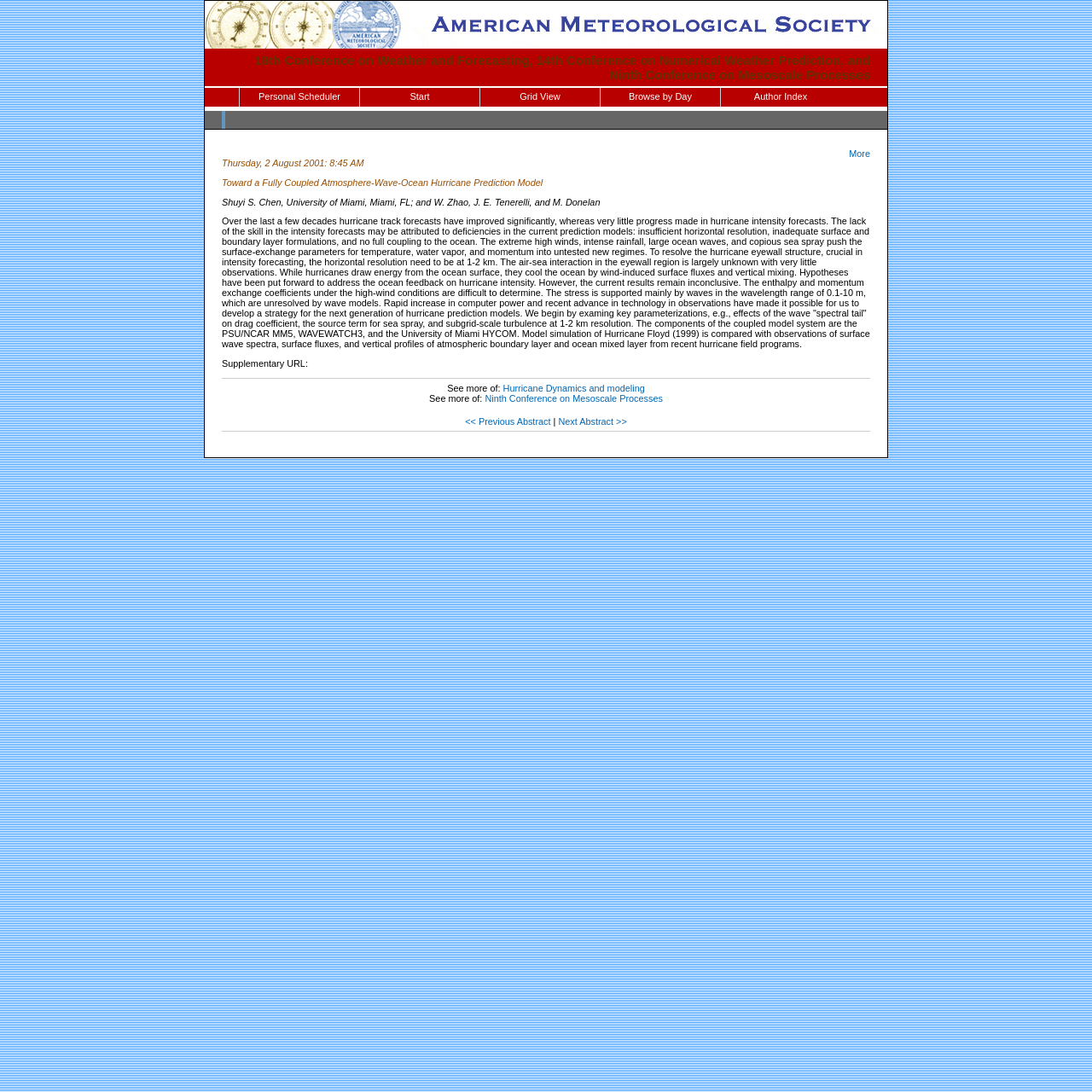Given the element description alt="http://www.ametsoc.org/", identify the bounding box coordinates for the UI element on the webpage screenshot. The format should be (top-left x, top-left y, bottom-right x, bottom-right y), with values between 0 and 1.

[0.188, 0.035, 0.812, 0.047]